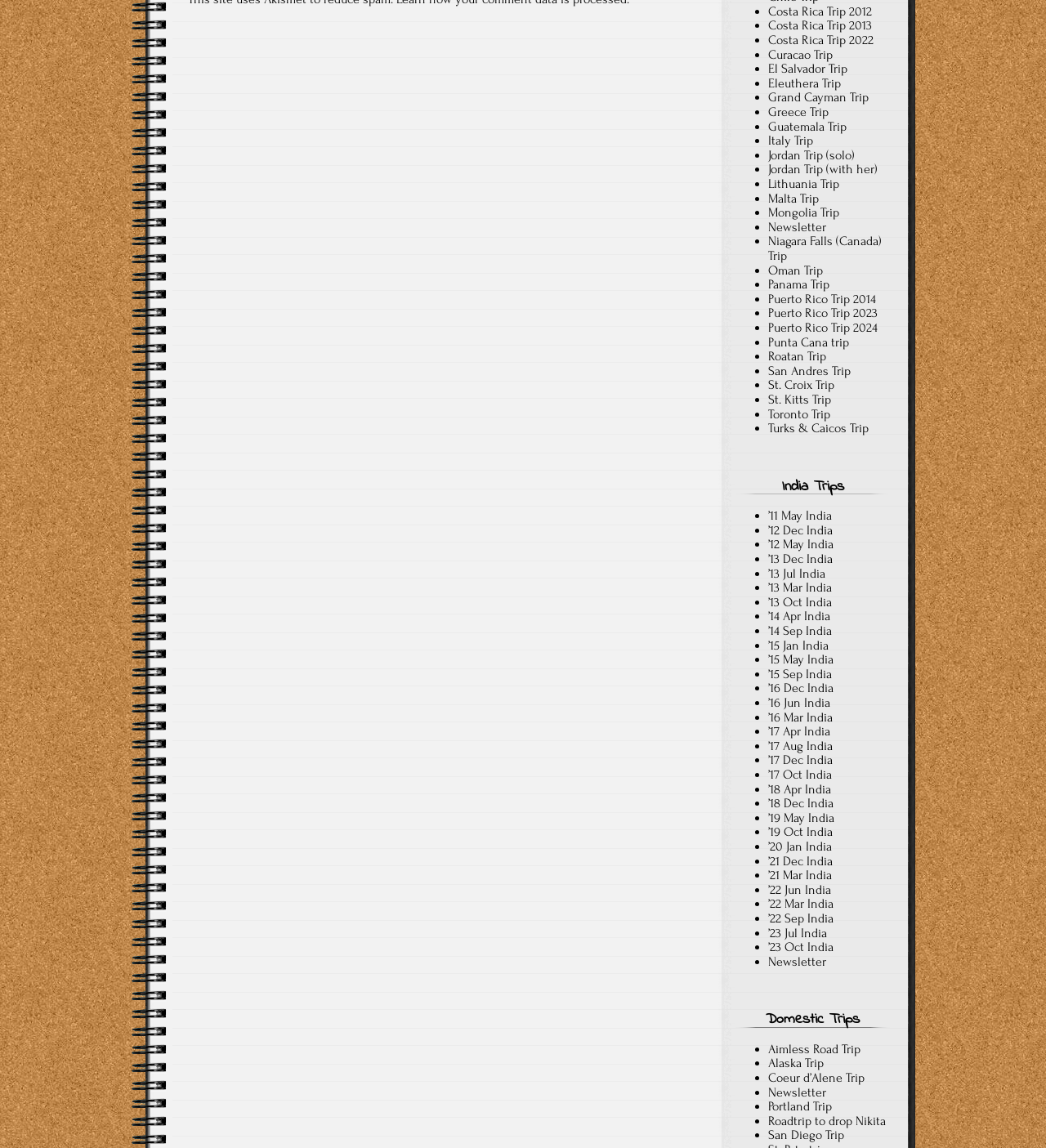Based on the element description: "Oman Trip", identify the bounding box coordinates for this UI element. The coordinates must be four float numbers between 0 and 1, listed as [left, top, right, bottom].

[0.734, 0.229, 0.787, 0.242]